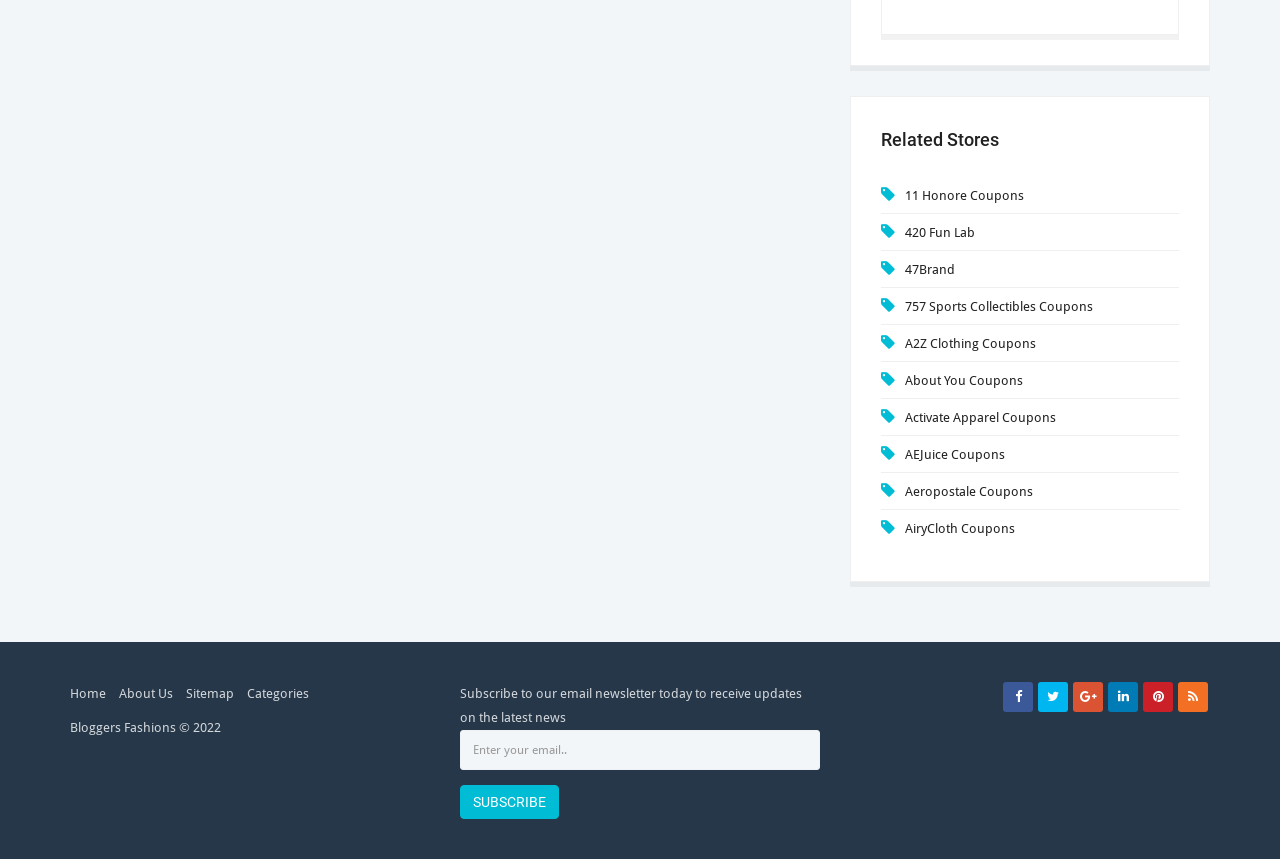What is the purpose of the textbox?
Answer the question based on the image using a single word or a brief phrase.

Enter email